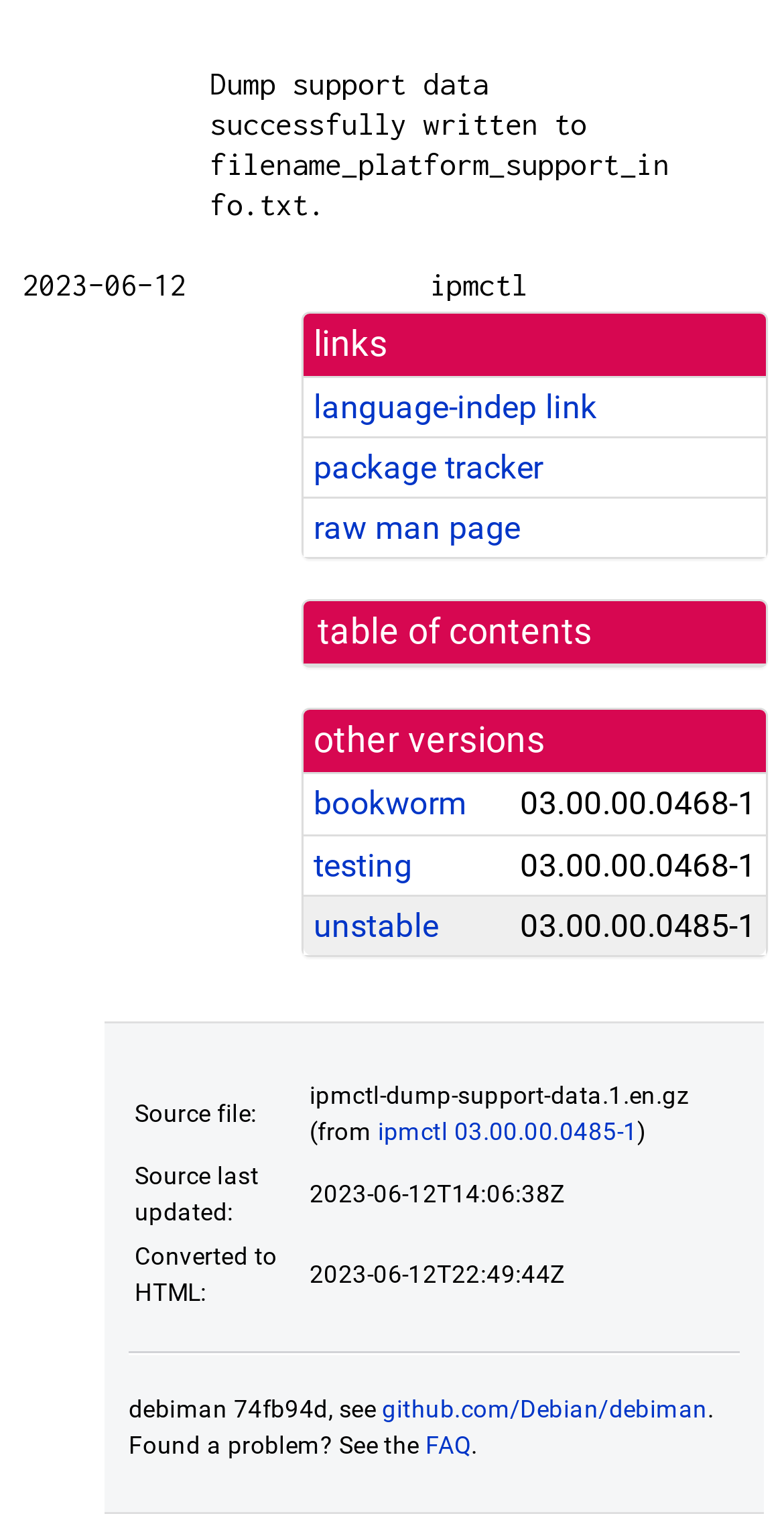Pinpoint the bounding box coordinates of the clickable area necessary to execute the following instruction: "click on language-indep link". The coordinates should be given as four float numbers between 0 and 1, namely [left, top, right, bottom].

[0.4, 0.256, 0.761, 0.281]